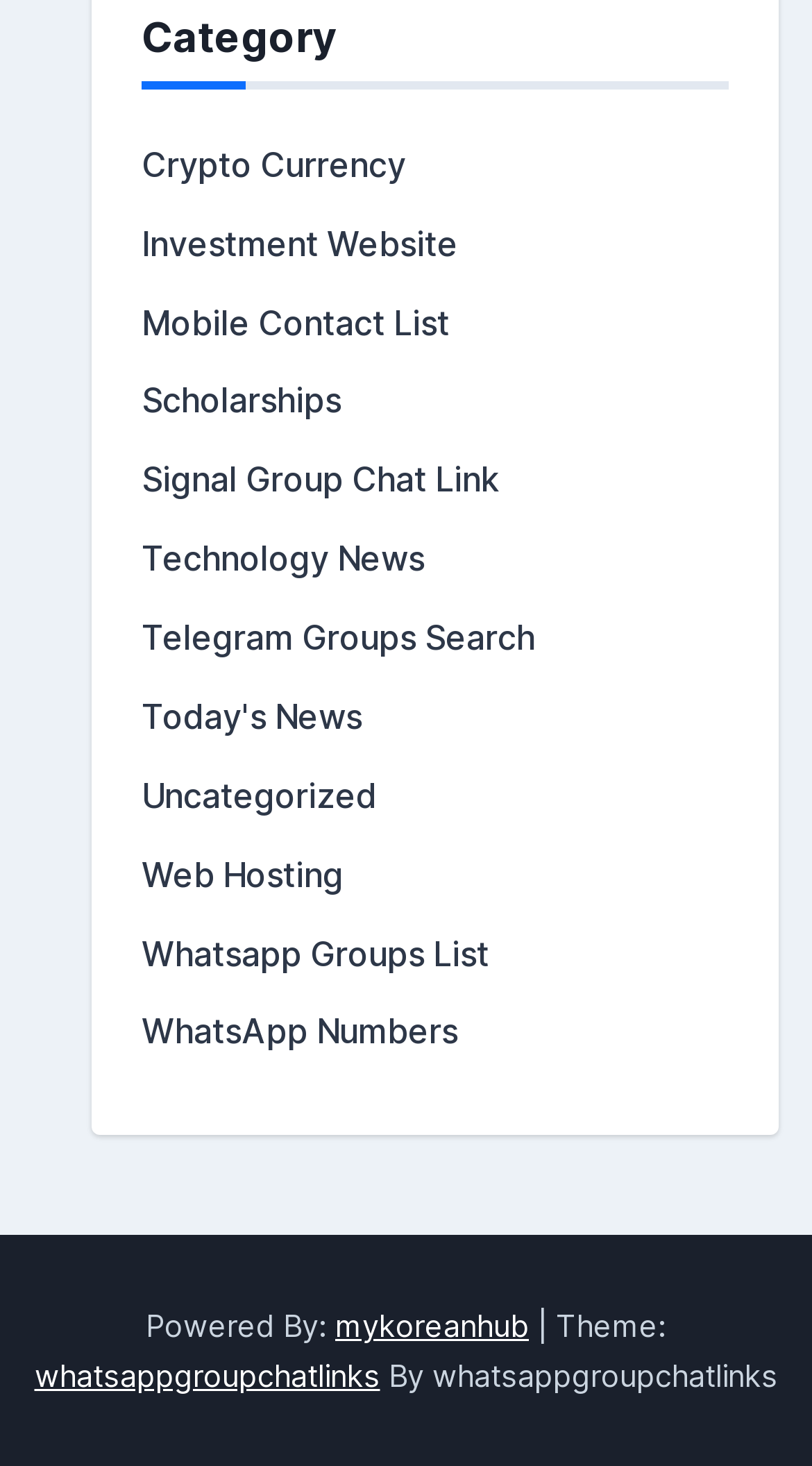Please identify the bounding box coordinates of the element on the webpage that should be clicked to follow this instruction: "Click on Crypto Currency". The bounding box coordinates should be given as four float numbers between 0 and 1, formatted as [left, top, right, bottom].

[0.174, 0.098, 0.5, 0.126]